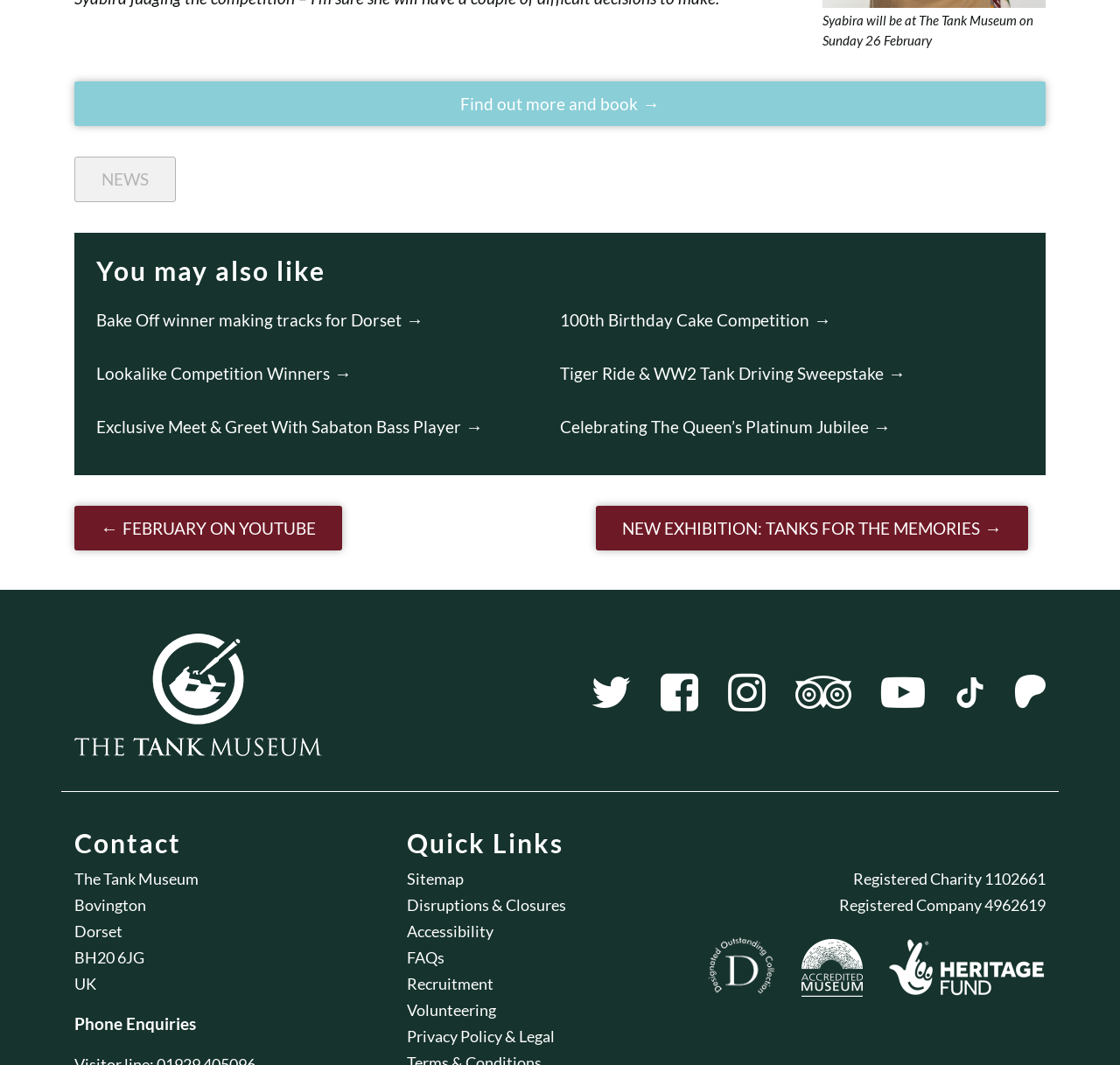Find the bounding box coordinates for the element described here: "BH20 6JG".

[0.066, 0.89, 0.129, 0.908]